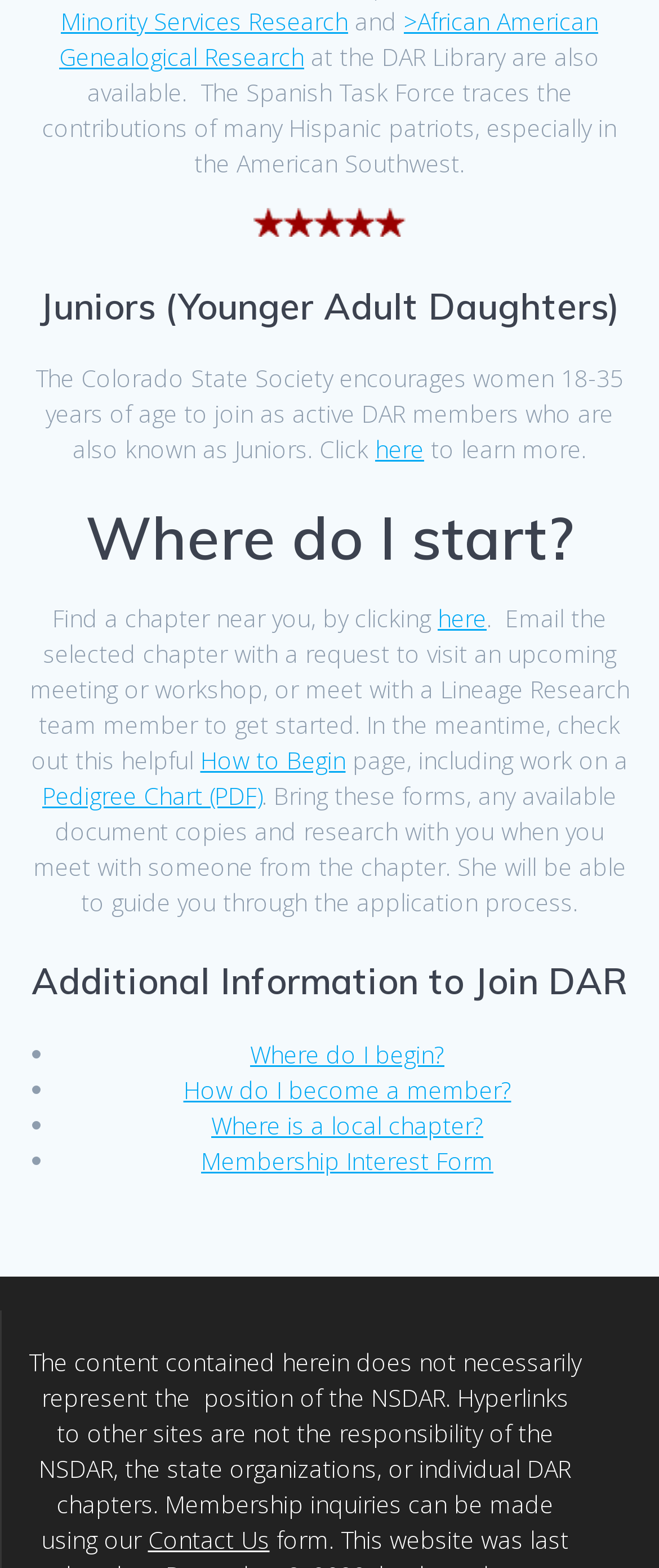Give a short answer using one word or phrase for the question:
What is the name of the form to begin the application process?

Pedigree Chart (PDF)